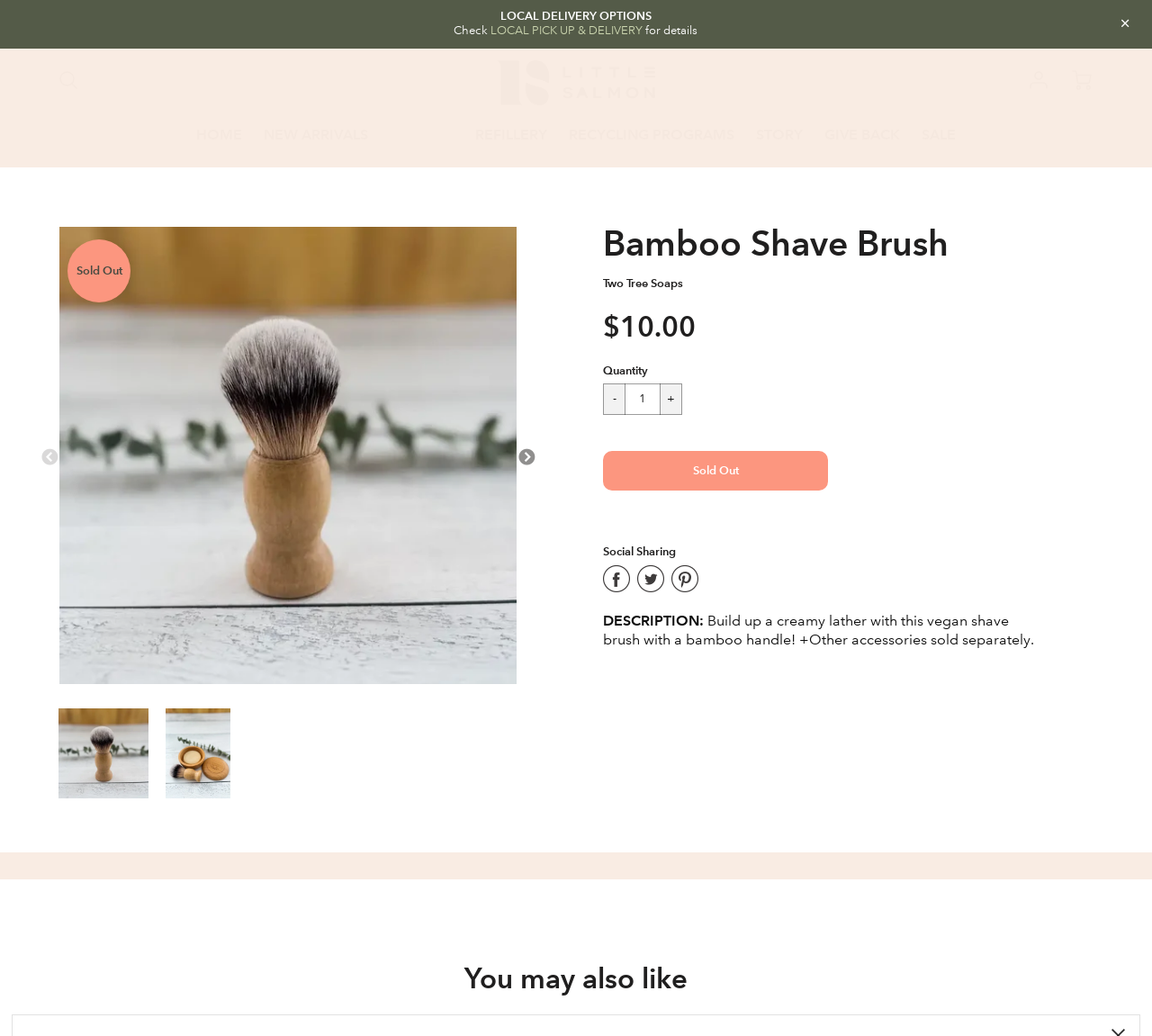Please reply to the following question with a single word or a short phrase:
What is the current quantity of the product?

1